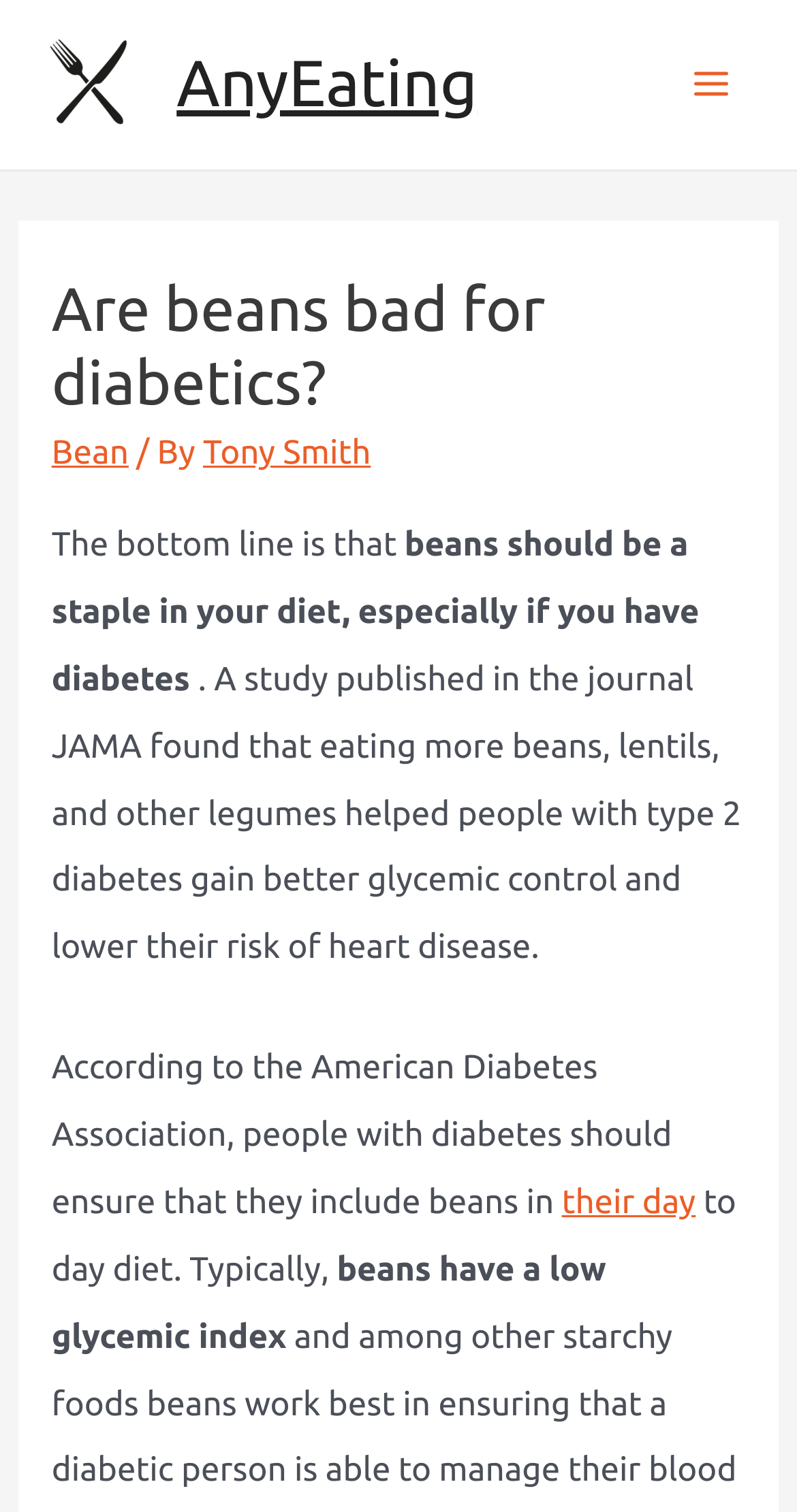Provide a thorough description of the webpage's content and layout.

The webpage is about the benefits of beans for people with diabetes. At the top left, there is a logo of "AnyEating" accompanied by a link to the website. Next to it, there is another link to "AnyEating" with a slightly larger font size. On the top right, there is a "Main Menu" button with an icon.

Below the top section, there is a header with the title "Are beans bad for diabetics?" in a large font size. Underneath the title, there is a byline with the name "Tony Smith" and a link to "Bean". 

The main content of the webpage starts with a paragraph that summarizes the benefits of beans for people with diabetes. The text explains that beans should be a staple in one's diet, especially for those with diabetes, citing a study published in the journal JAMA. The study found that eating more beans, lentils, and other legumes helped people with type 2 diabetes gain better glycemic control and lower their risk of heart disease.

The next paragraph explains that the American Diabetes Association recommends including beans in one's daily diet, with a link to "their day" embedded in the text. The text continues to explain that beans have a low glycemic index, making them a suitable food choice for people with diabetes.